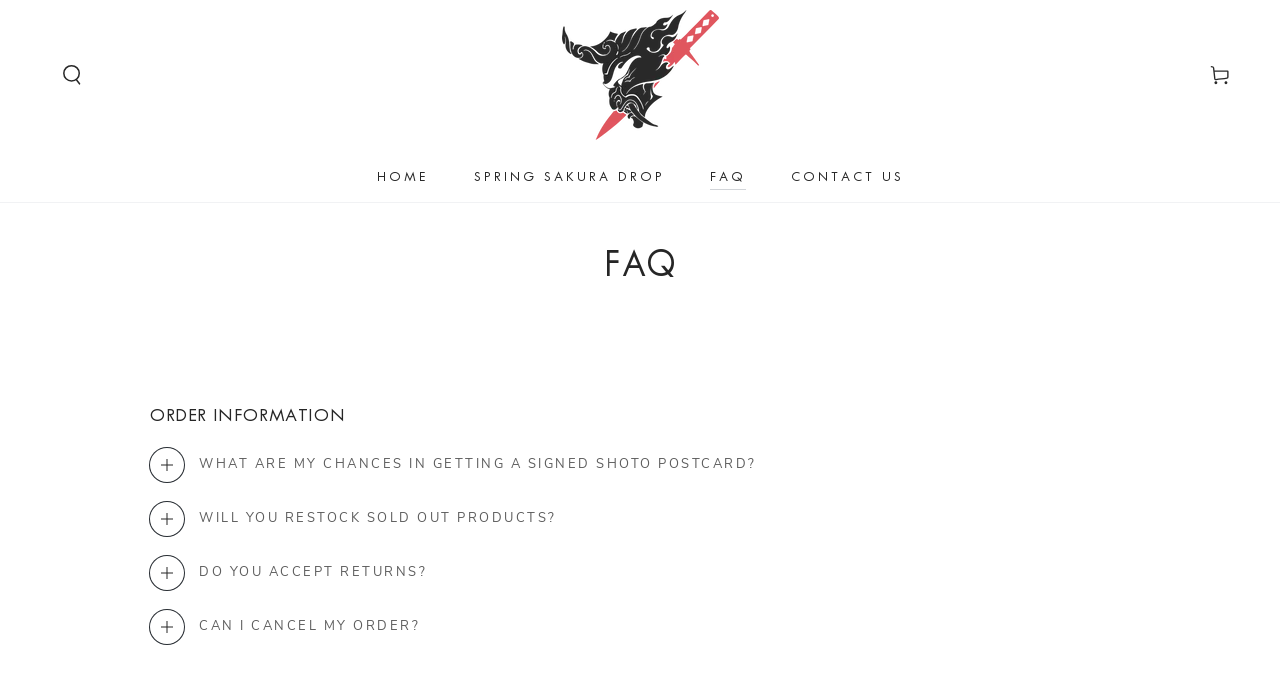Analyze the image and deliver a detailed answer to the question: What is the current page?

The current page is the FAQ page, which can be determined by the presence of the 'FAQ' link in the navigation menu and the 'FAQ' heading element on the page.